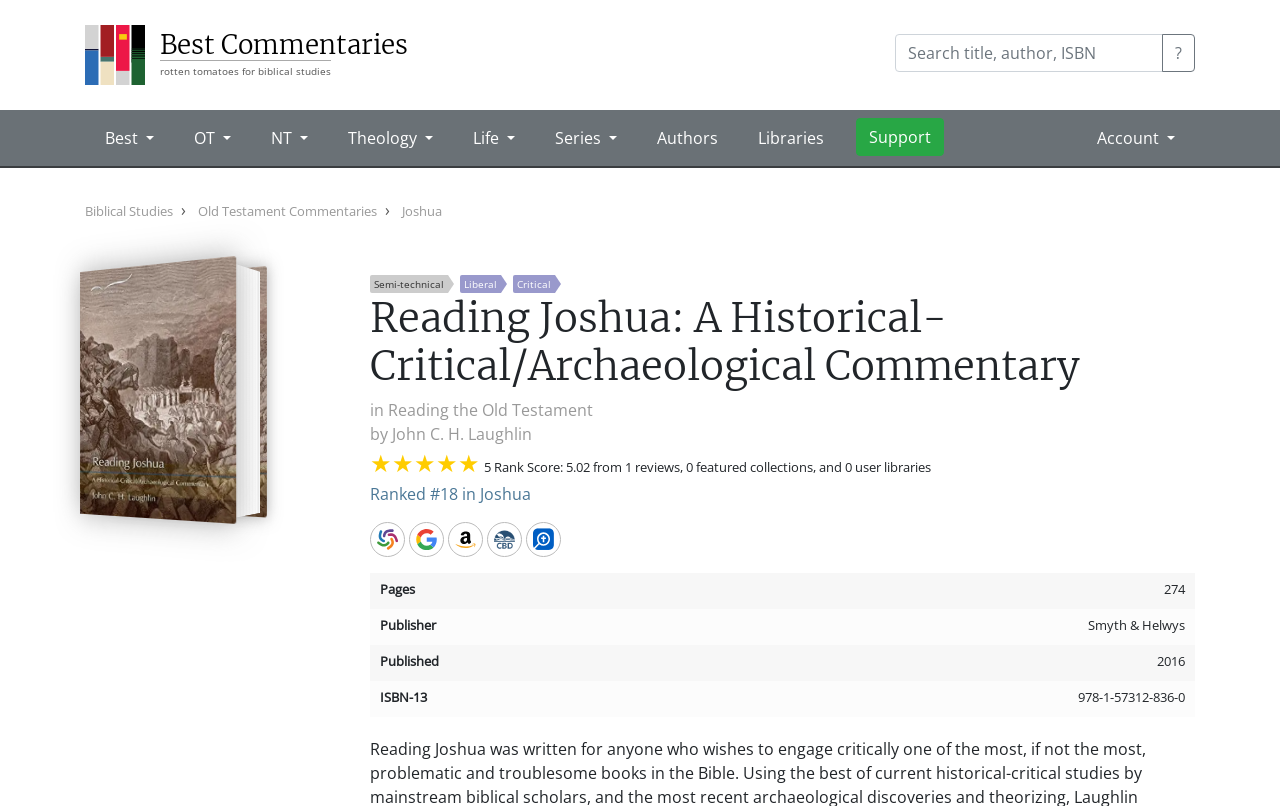Determine the bounding box coordinates for the region that must be clicked to execute the following instruction: "Check the rating of this commentary".

[0.289, 0.553, 0.375, 0.598]